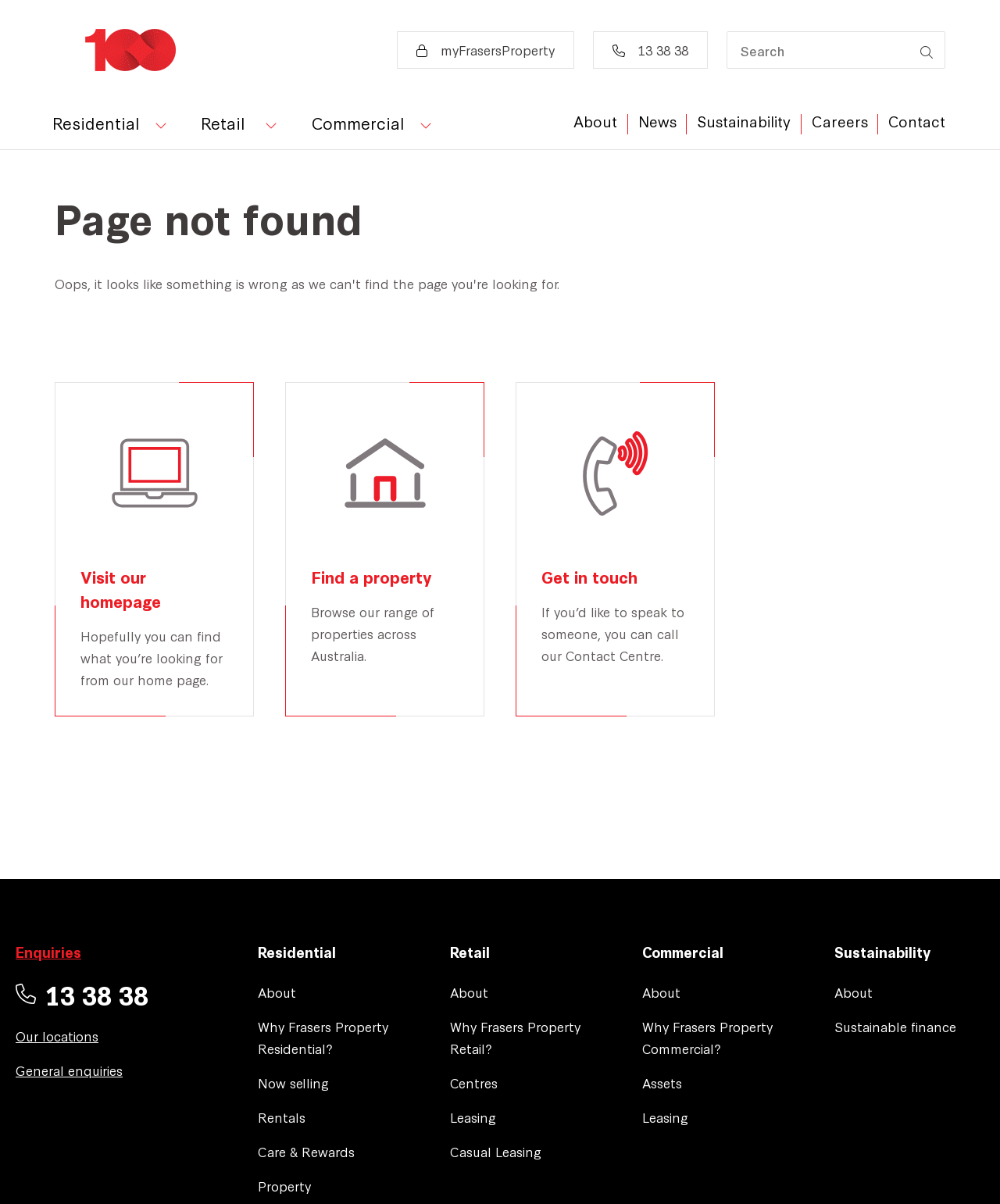Please mark the clickable region by giving the bounding box coordinates needed to complete this instruction: "Find a property".

[0.286, 0.318, 0.484, 0.595]